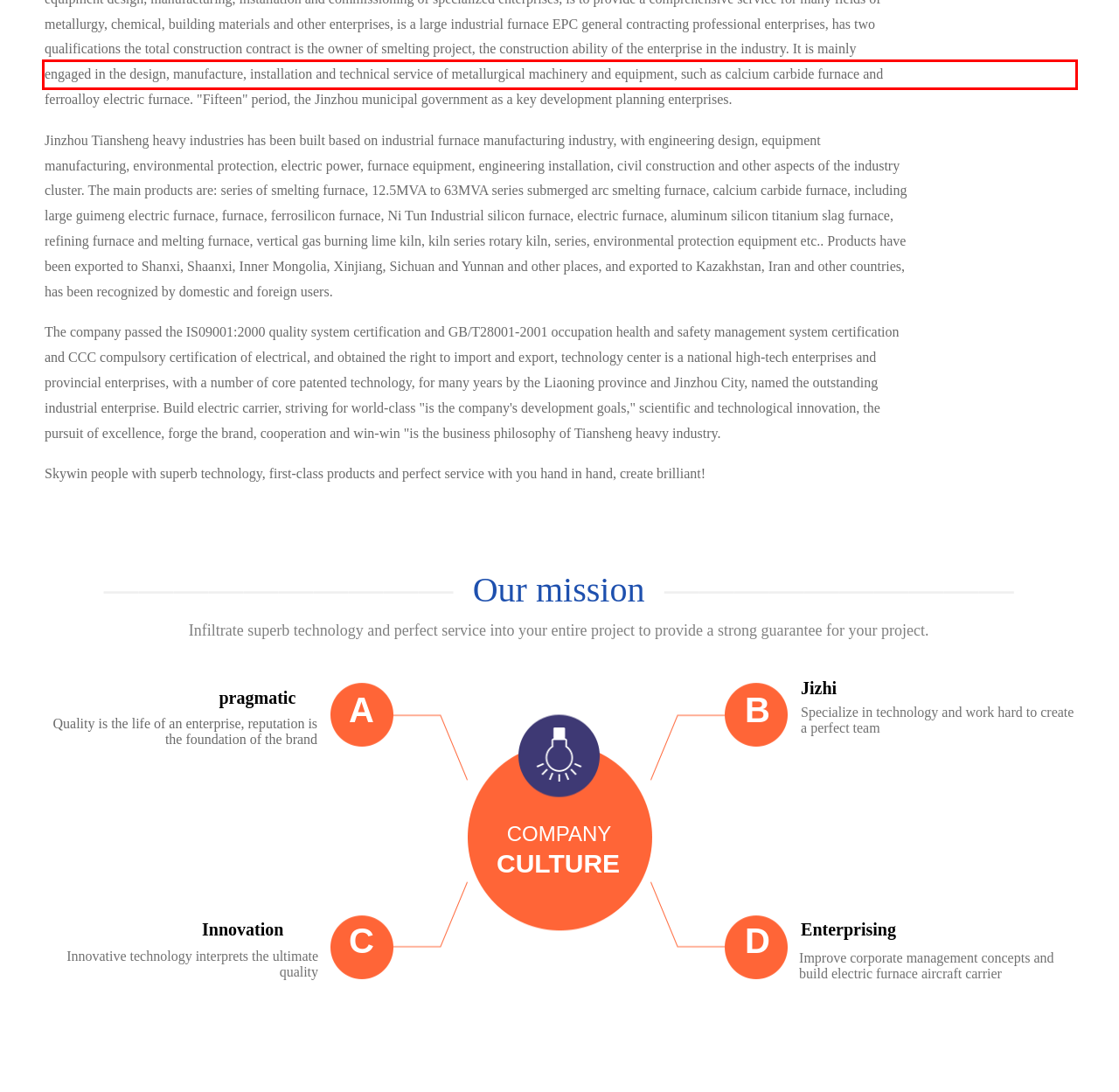You are presented with a screenshot containing a red rectangle. Extract the text found inside this red bounding box.

engaged in the design, manufacture, installation and technical service of metallurgical machinery and equipment, such as calcium carbide furnace and